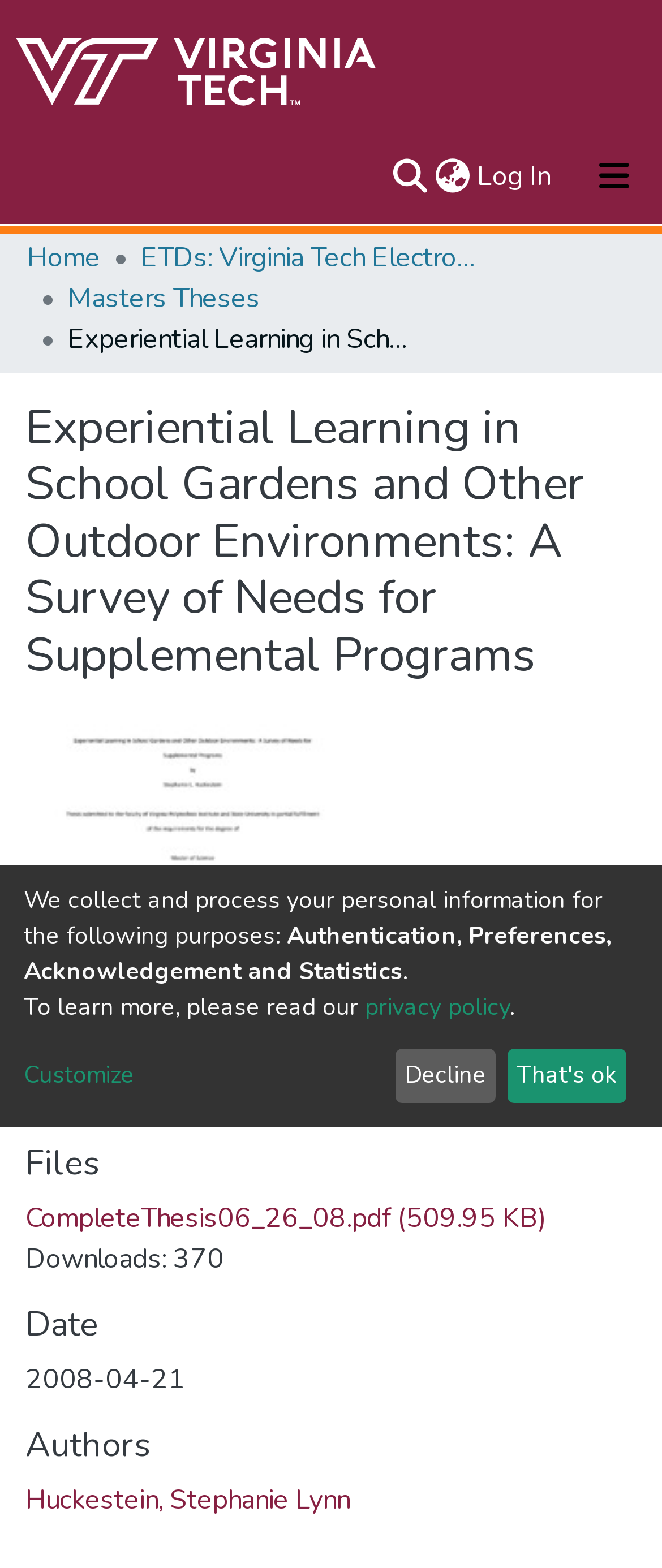Answer the question below using just one word or a short phrase: 
Who is the author of the thesis?

Huckestein, Stephanie Lynn